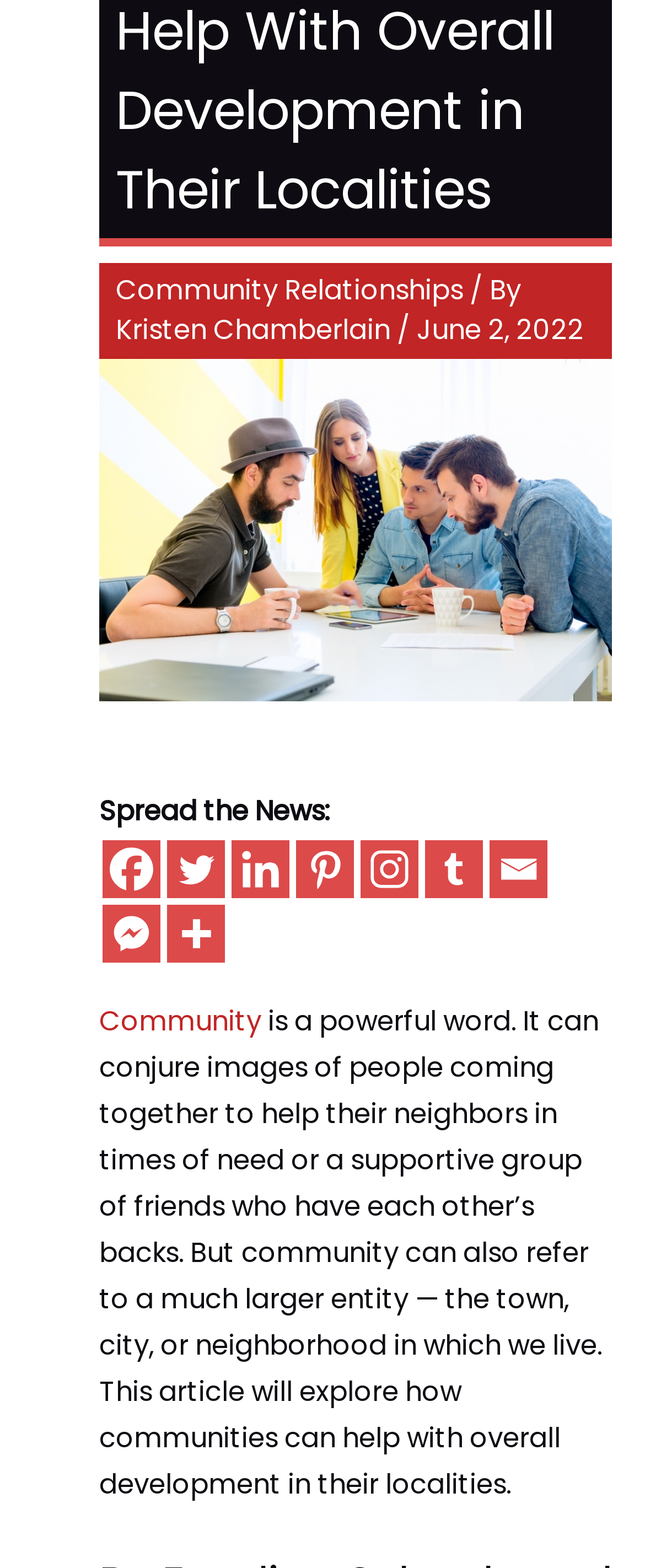Extract the bounding box for the UI element that matches this description: "title="More"".

[0.259, 0.577, 0.349, 0.614]